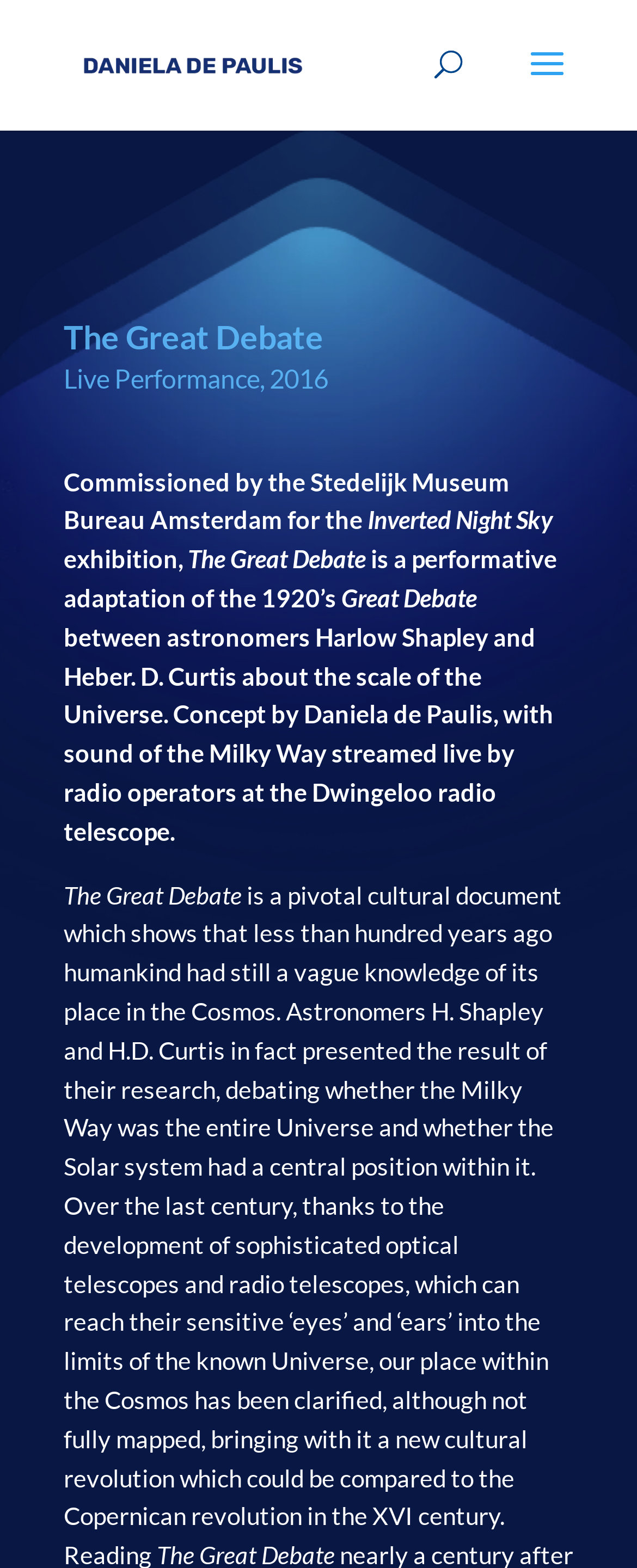Construct a comprehensive caption that outlines the webpage's structure and content.

The webpage is about "The Great Debate" by Daniela De Paulis, a live performance from 2016. At the top left, there is a link to Daniela De Paulis, accompanied by an image of the same name. Below this, there is a search bar that spans across the top of the page. 

The main content of the page is divided into two sections. On the left, there is a series of paragraphs describing "The Great Debate". The first paragraph starts with the title "The Great Debate" and is followed by the subtitle "Live Performance, 2016". The text then explains that the performance was commissioned by the Stedelijk Museum Bureau Amsterdam for the "Inverted Night Sky" exhibition. 

On the right side of the page, there is a separate section that appears to be a continuation of the text. This section starts with the phrase "The Great Debate is a performative adaptation of the 1920’s" and goes on to describe the concept of the performance, which is based on a debate between astronomers Harlow Shapley and Heber D. Curtis about the scale of the Universe. The text also mentions that the performance features sound from the Milky Way streamed live by radio operators at the Dwingeloo radio telescope. 

There are a total of 5 instances of the phrase "The Great Debate" scattered throughout the page, with the last one appearing at the bottom left of the page.